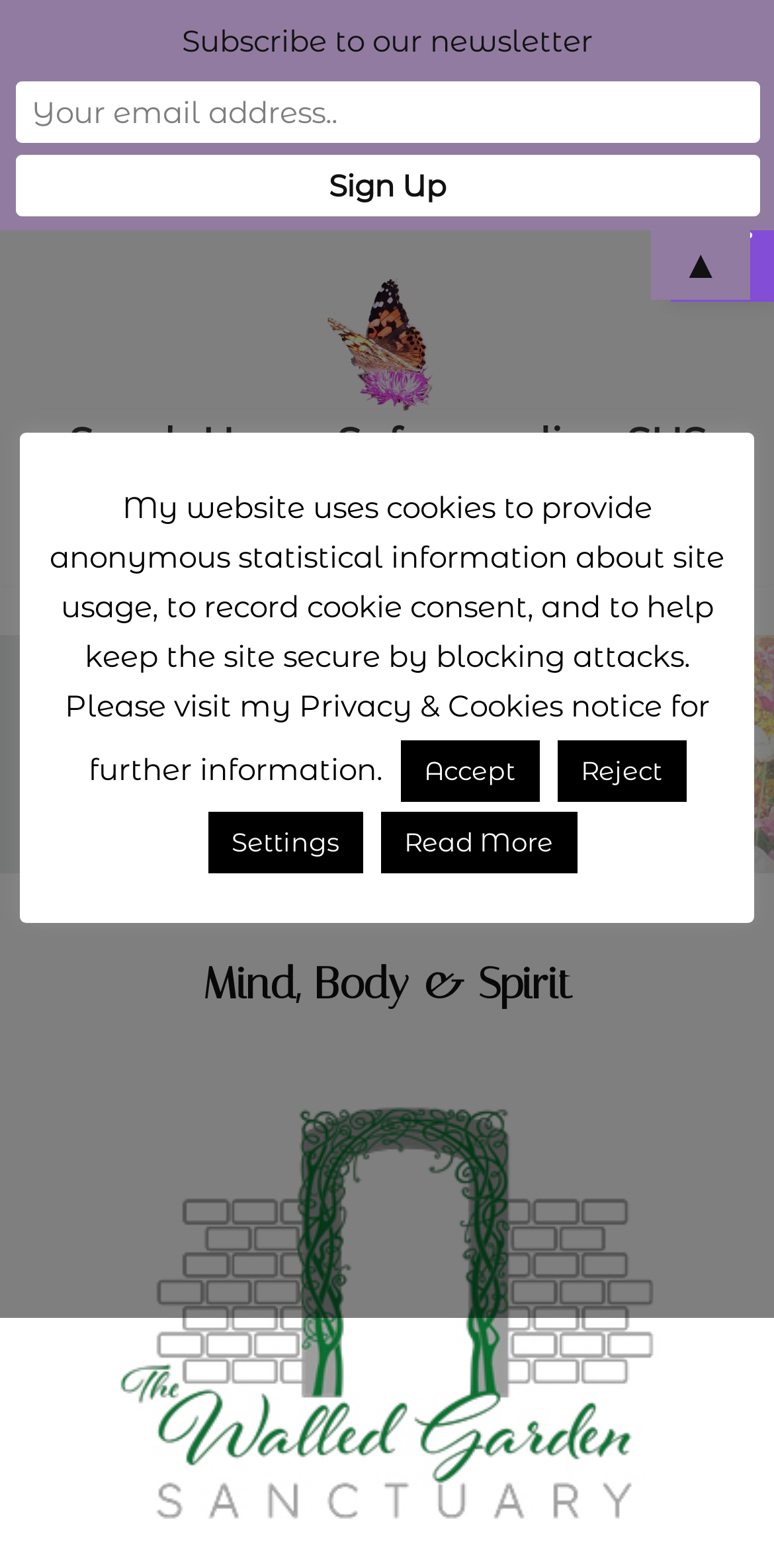What is the purpose of the 'Sign Up' button?
Examine the screenshot and reply with a single word or phrase.

To subscribe to the newsletter